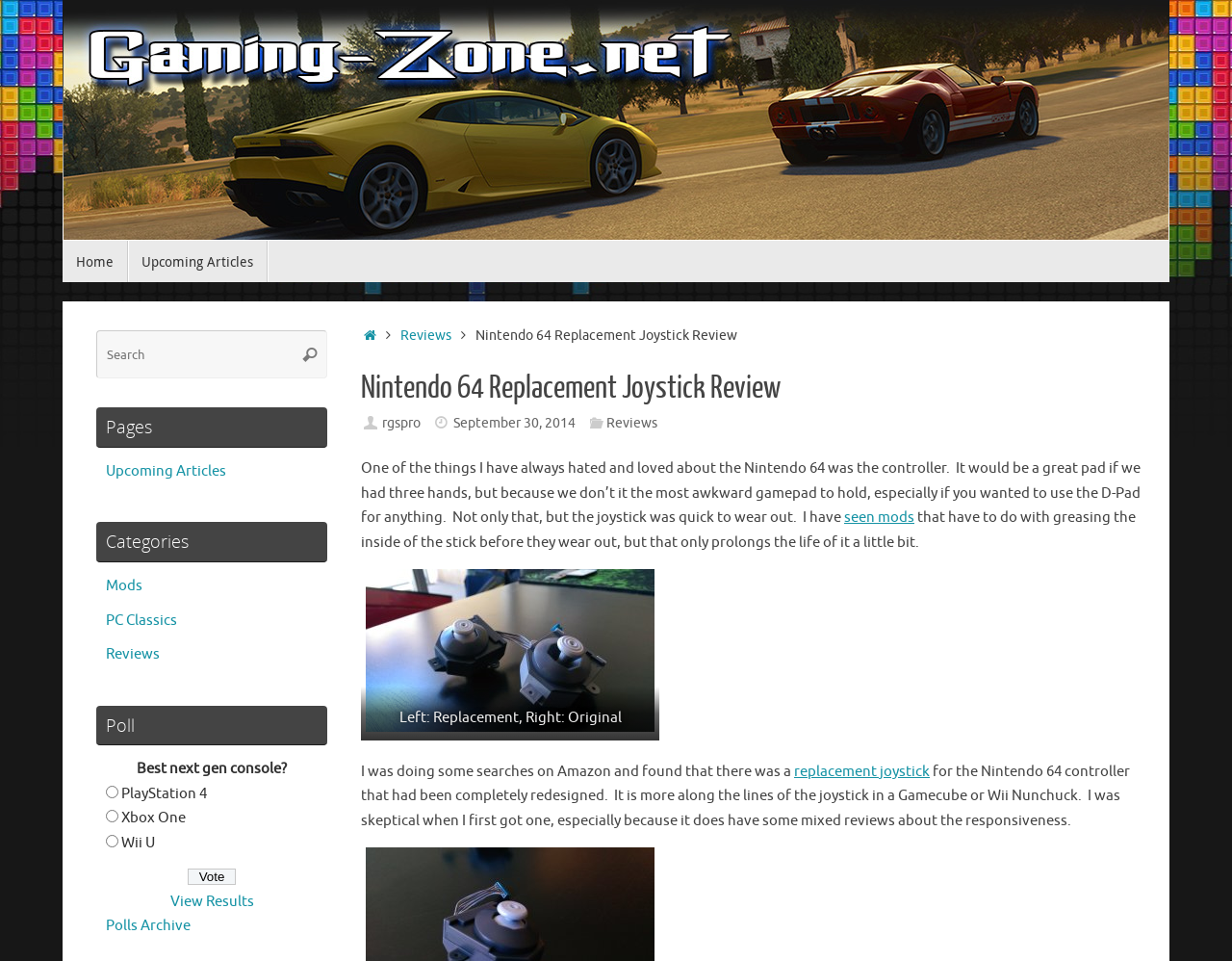Identify the text that serves as the heading for the webpage and generate it.

Nintendo 64 Replacement Joystick Review